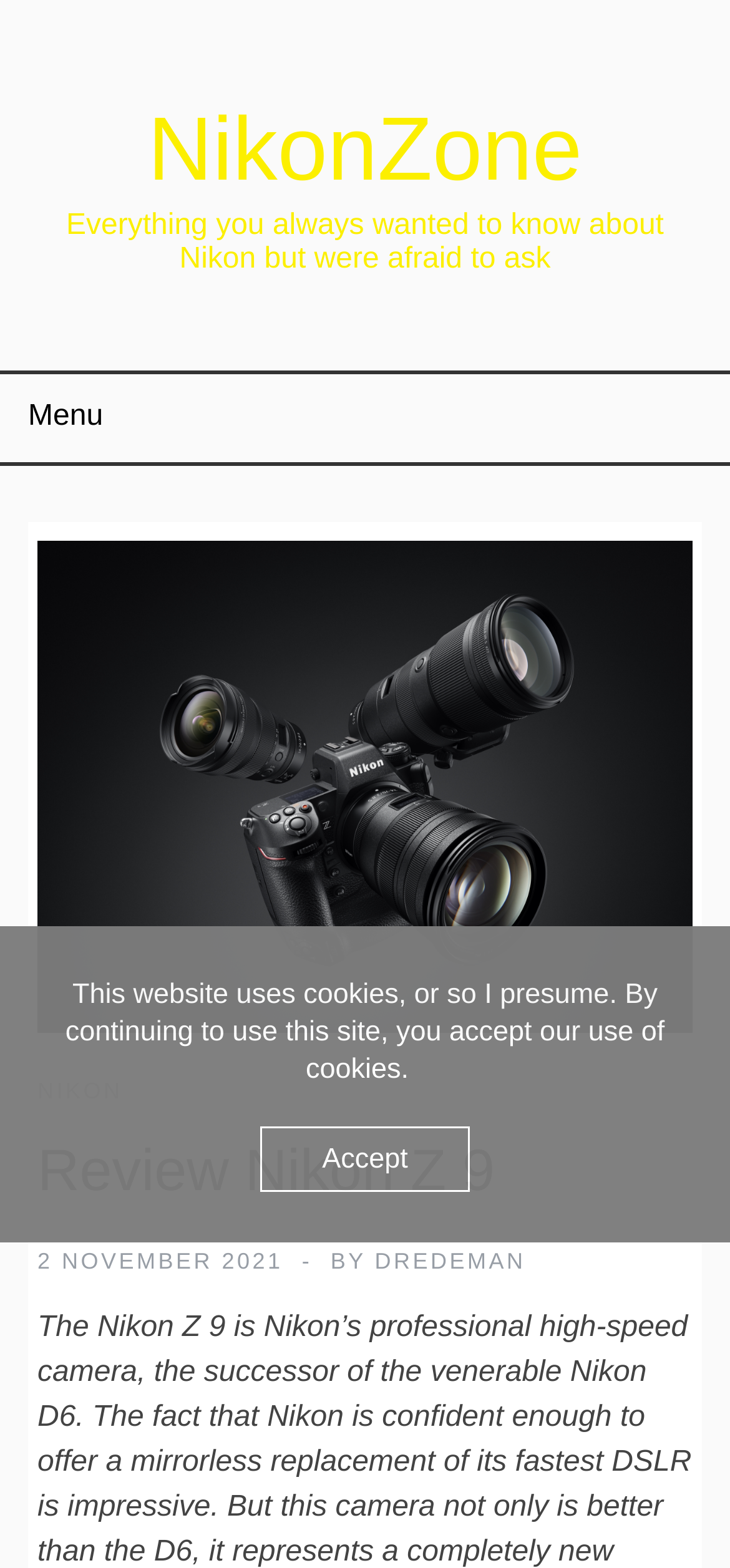Bounding box coordinates are given in the format (top-left x, top-left y, bottom-right x, bottom-right y). All values should be floating point numbers between 0 and 1. Provide the bounding box coordinate for the UI element described as: 2 November 20212 November 2021

[0.051, 0.796, 0.388, 0.812]